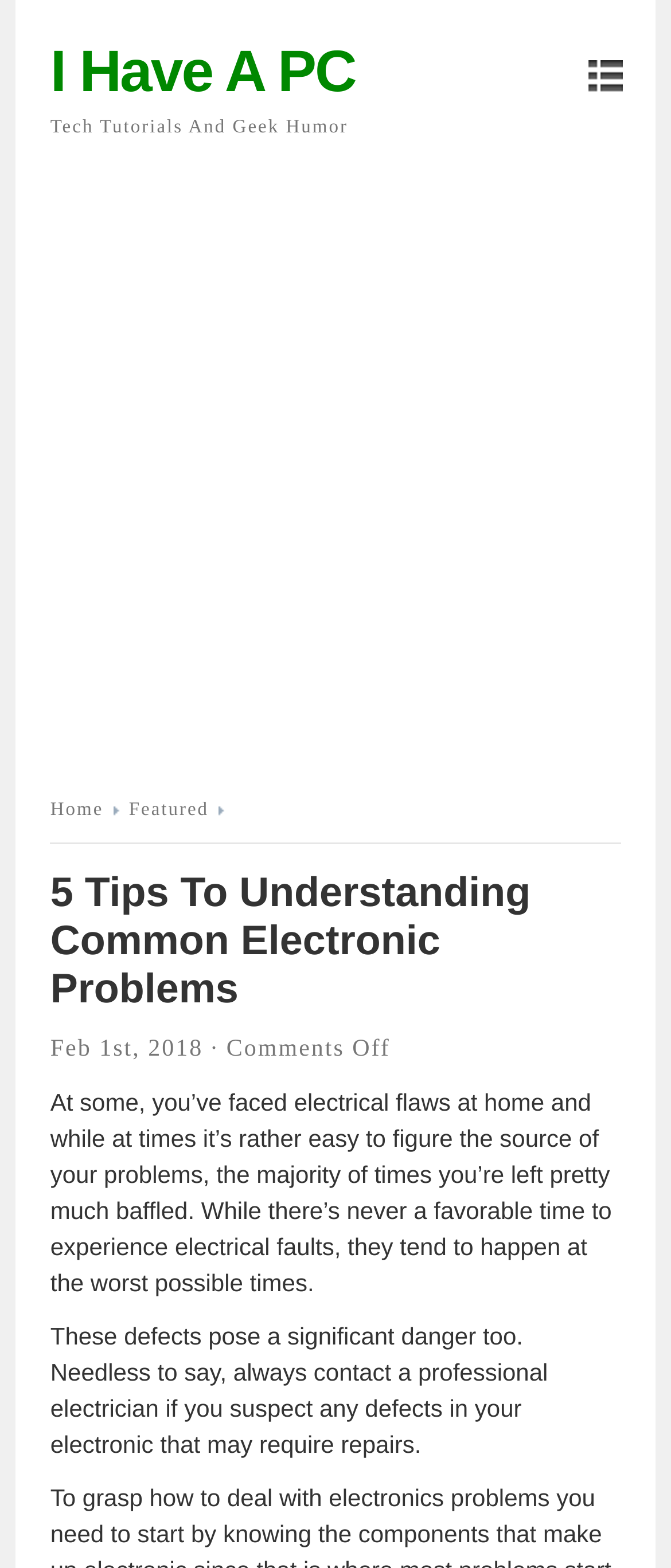Based on the image, provide a detailed response to the question:
What is the date of the article?

I found the date of the article by looking at the StaticText element with the text 'Feb 1st, 2018 ·' located at [0.075, 0.661, 0.337, 0.678]. This text is likely to be the date of the article as it is in a format commonly used for dates and is located near the title of the article.